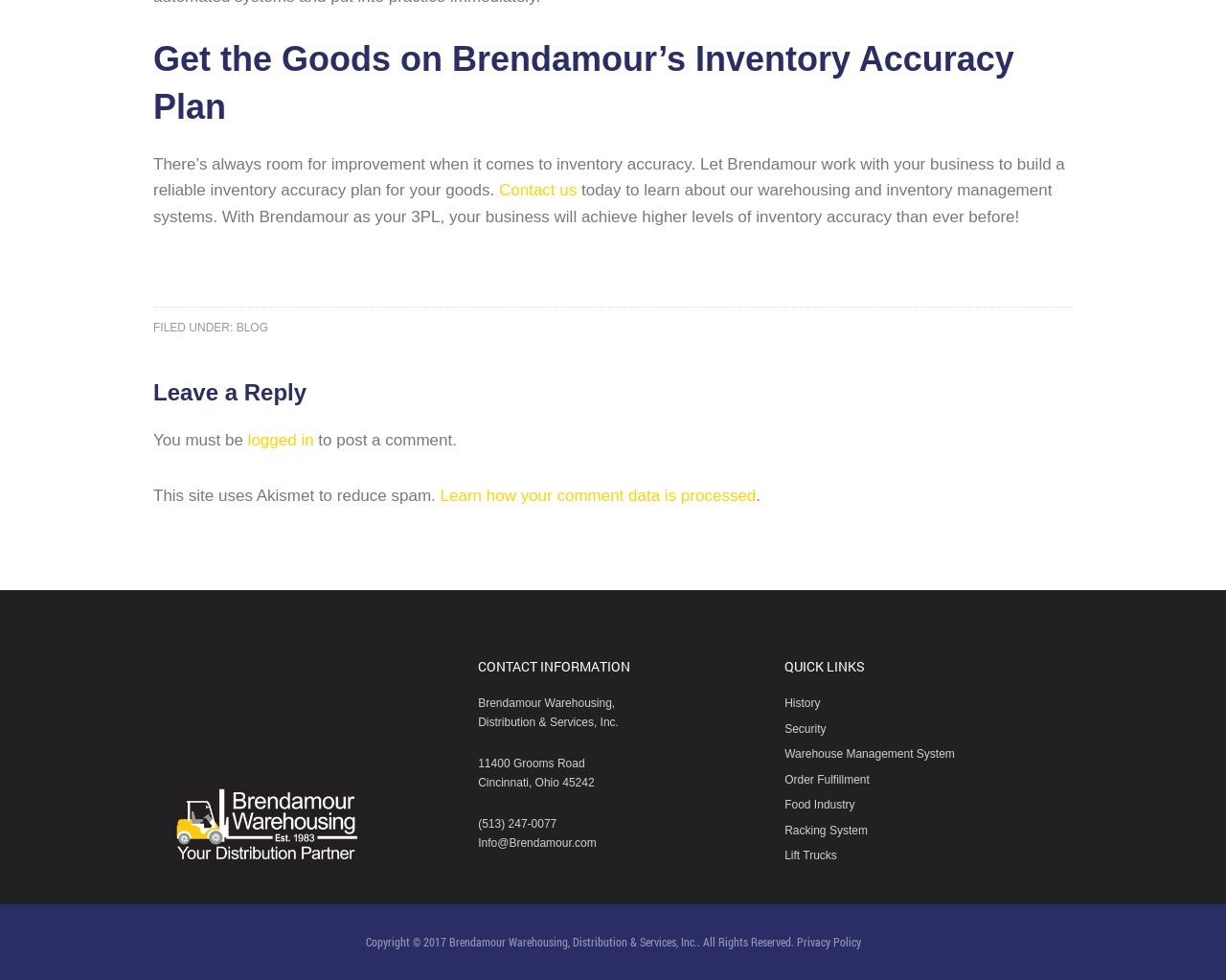What is the company name?
Use the image to answer the question with a single word or phrase.

Brendamour Warehousing